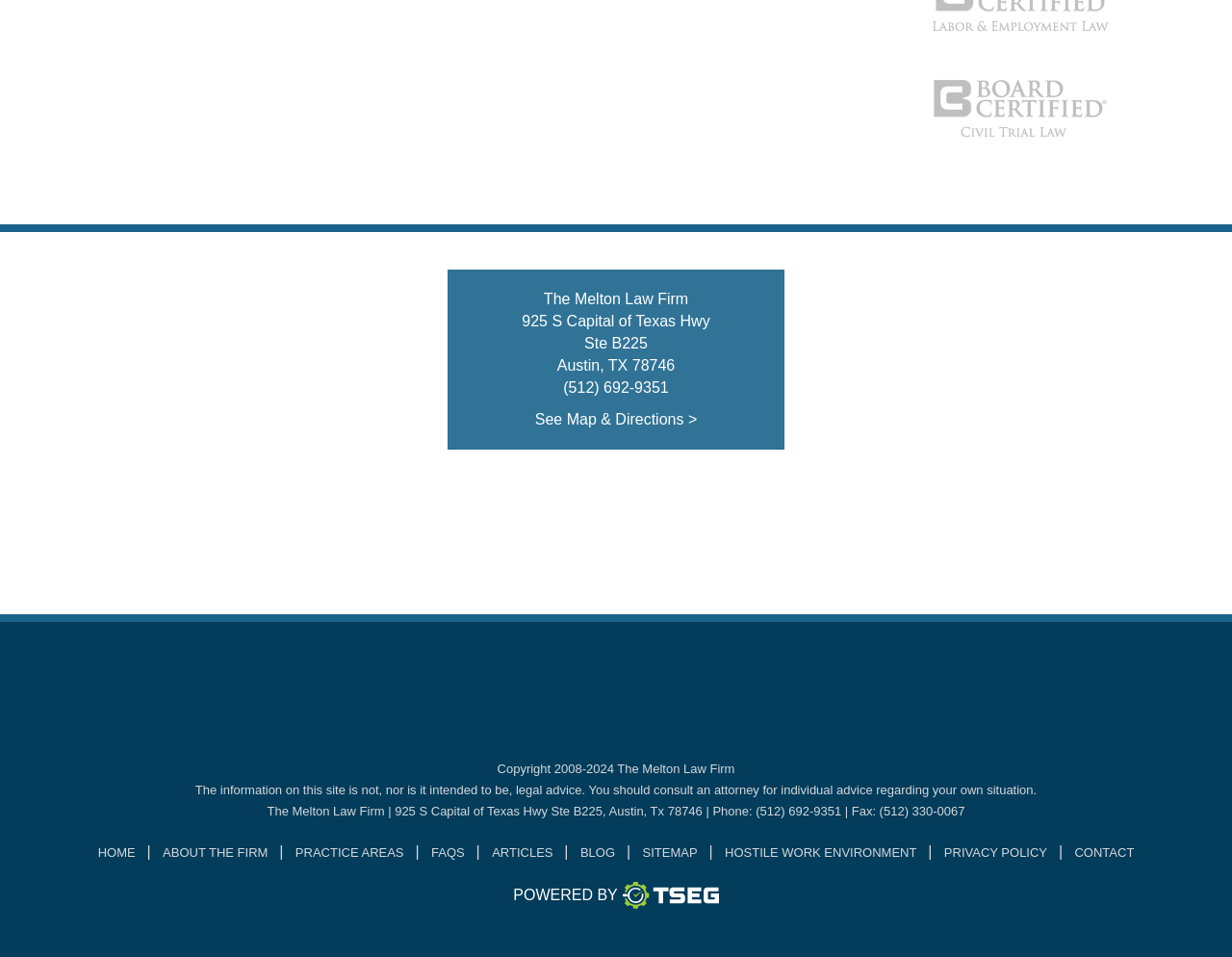Can you find the bounding box coordinates for the element that needs to be clicked to execute this instruction: "Contact the law firm"? The coordinates should be given as four float numbers between 0 and 1, i.e., [left, top, right, bottom].

[0.872, 0.882, 0.921, 0.9]